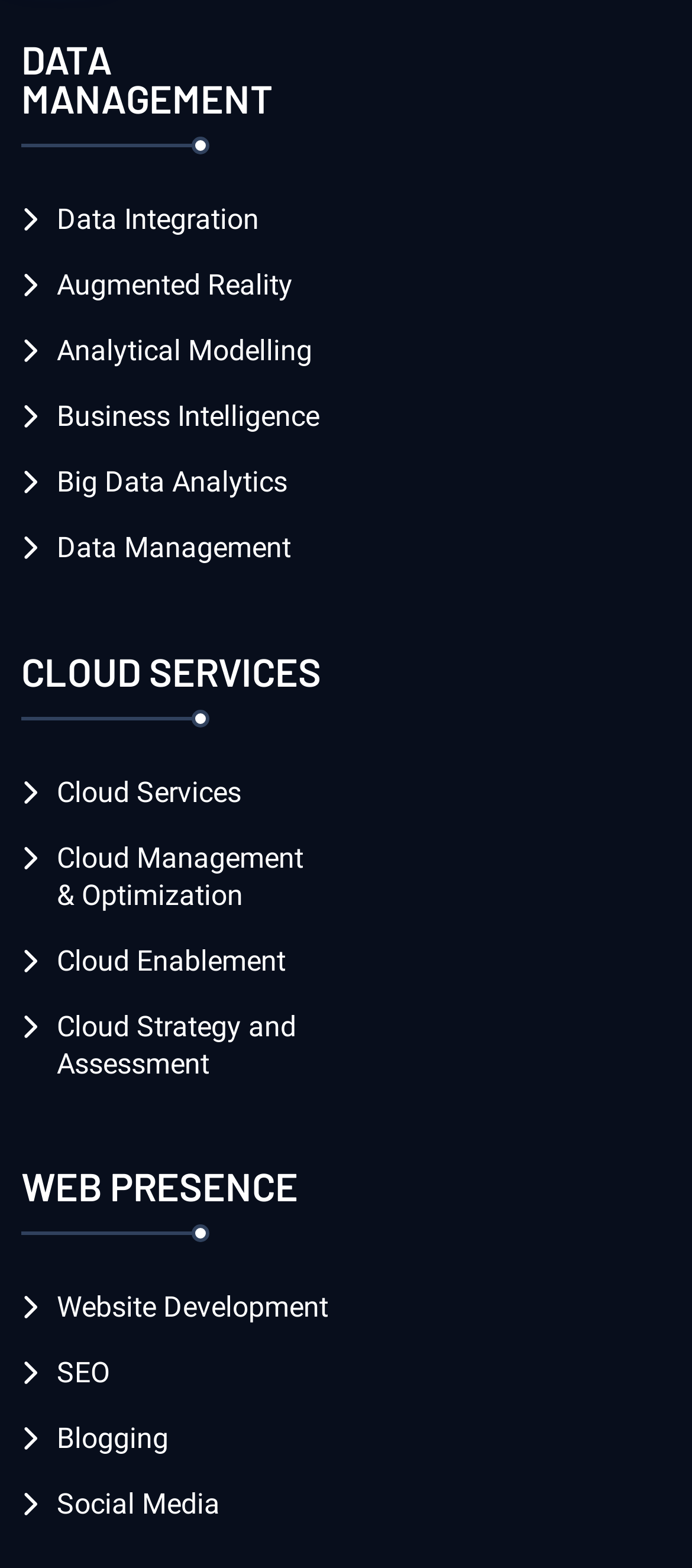Specify the bounding box coordinates of the area to click in order to execute this command: 'Discover Big Data Analytics'. The coordinates should consist of four float numbers ranging from 0 to 1, and should be formatted as [left, top, right, bottom].

[0.031, 0.296, 0.415, 0.32]